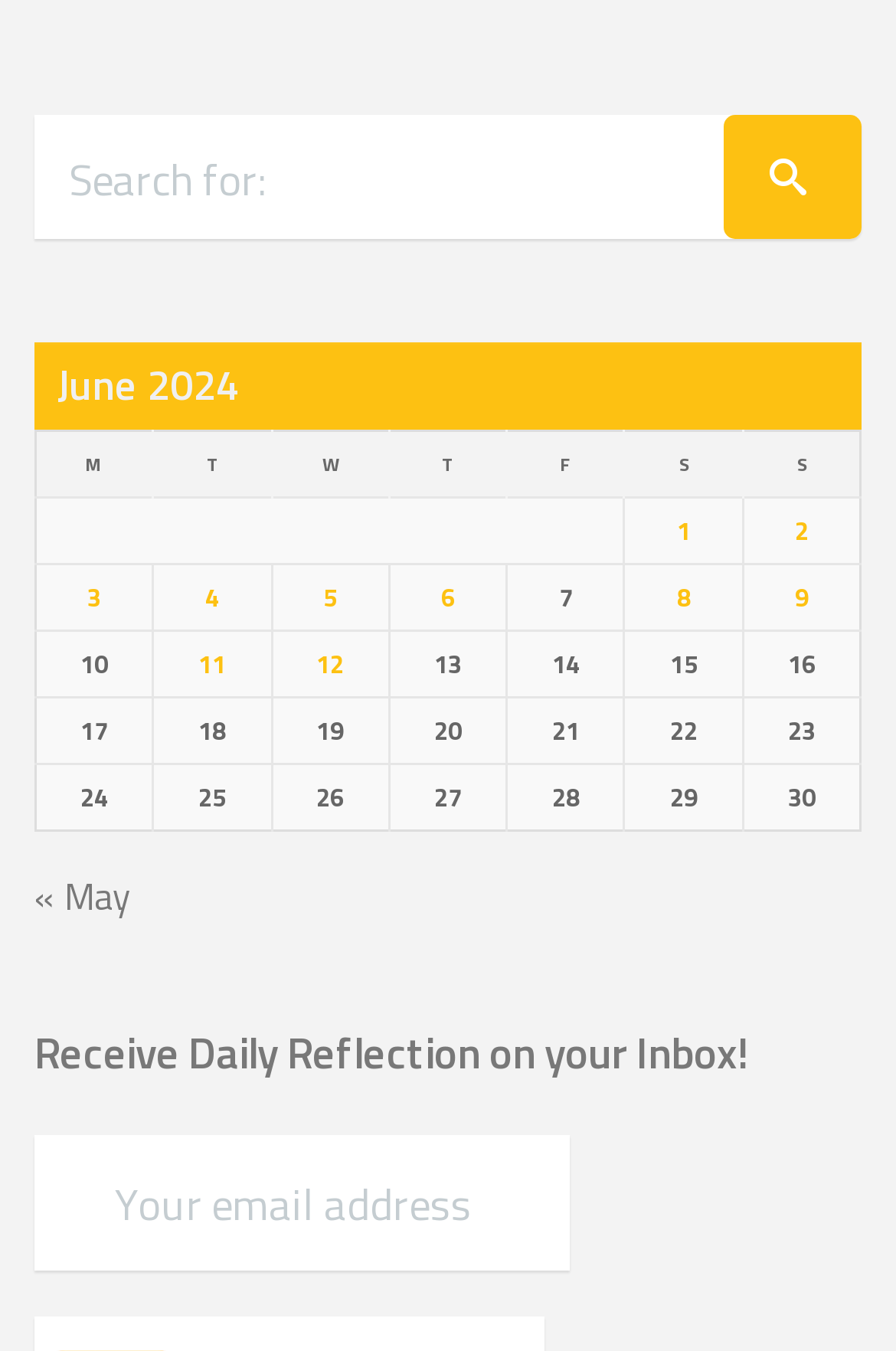Using the provided element description: "« May", identify the bounding box coordinates. The coordinates should be four floats between 0 and 1 in the order [left, top, right, bottom].

[0.038, 0.643, 0.146, 0.684]